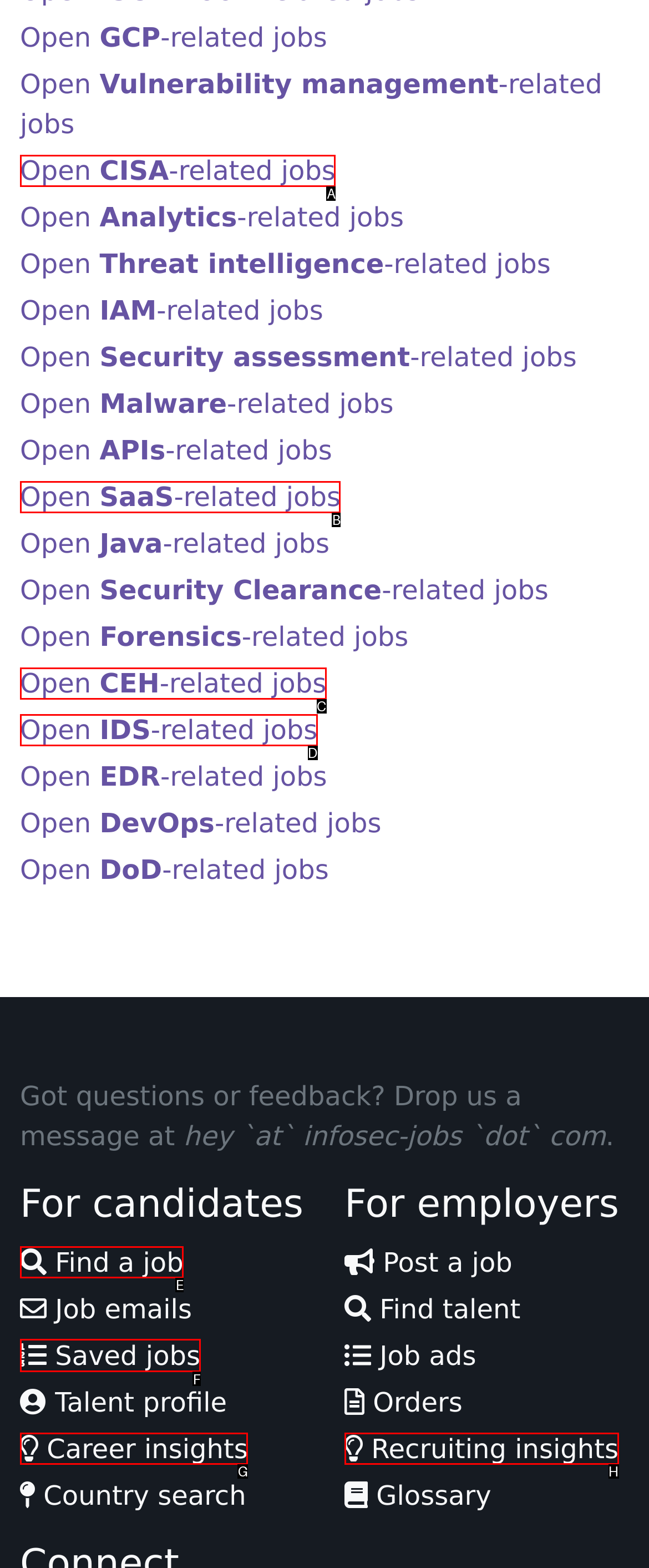Which UI element should you click on to achieve the following task: View saved jobs? Provide the letter of the correct option.

F